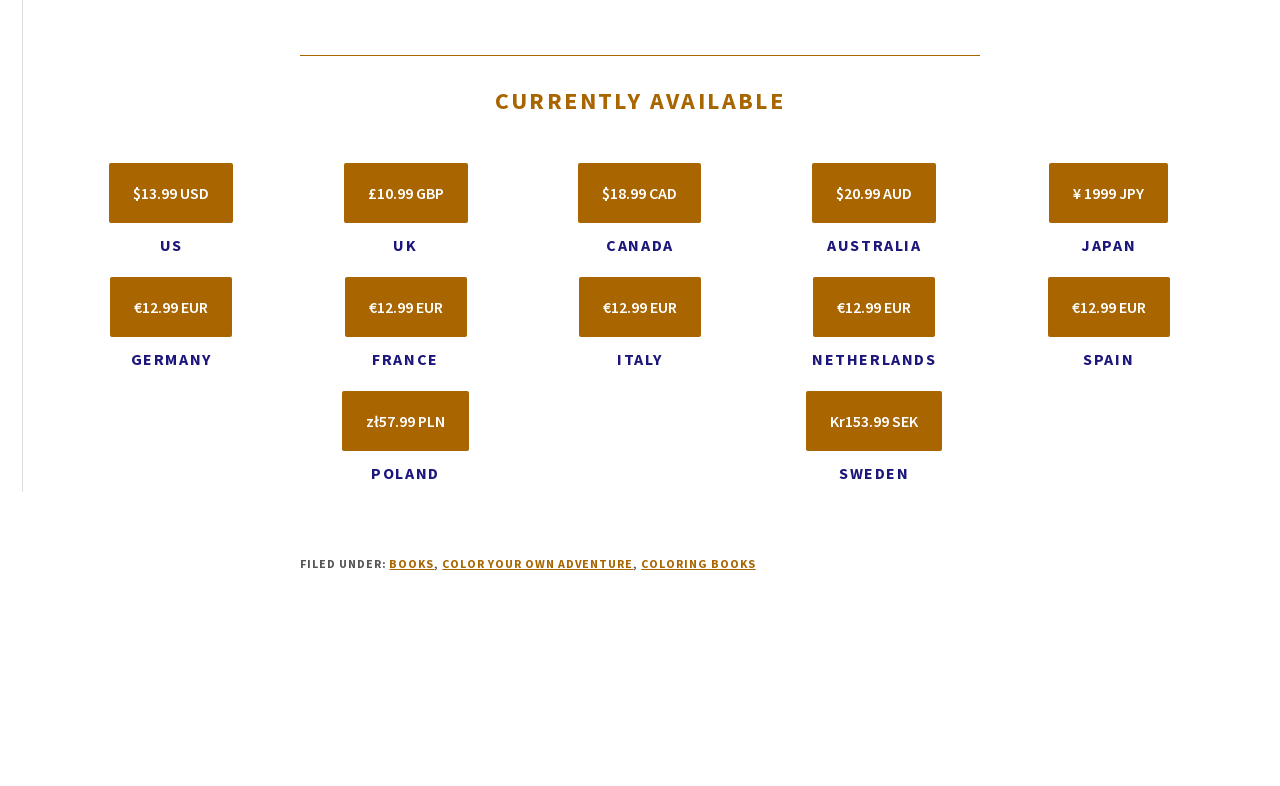Determine the bounding box coordinates of the element's region needed to click to follow the instruction: "Click on the link to Wikipedia: Window function". Provide these coordinates as four float numbers between 0 and 1, formatted as [left, top, right, bottom].

None